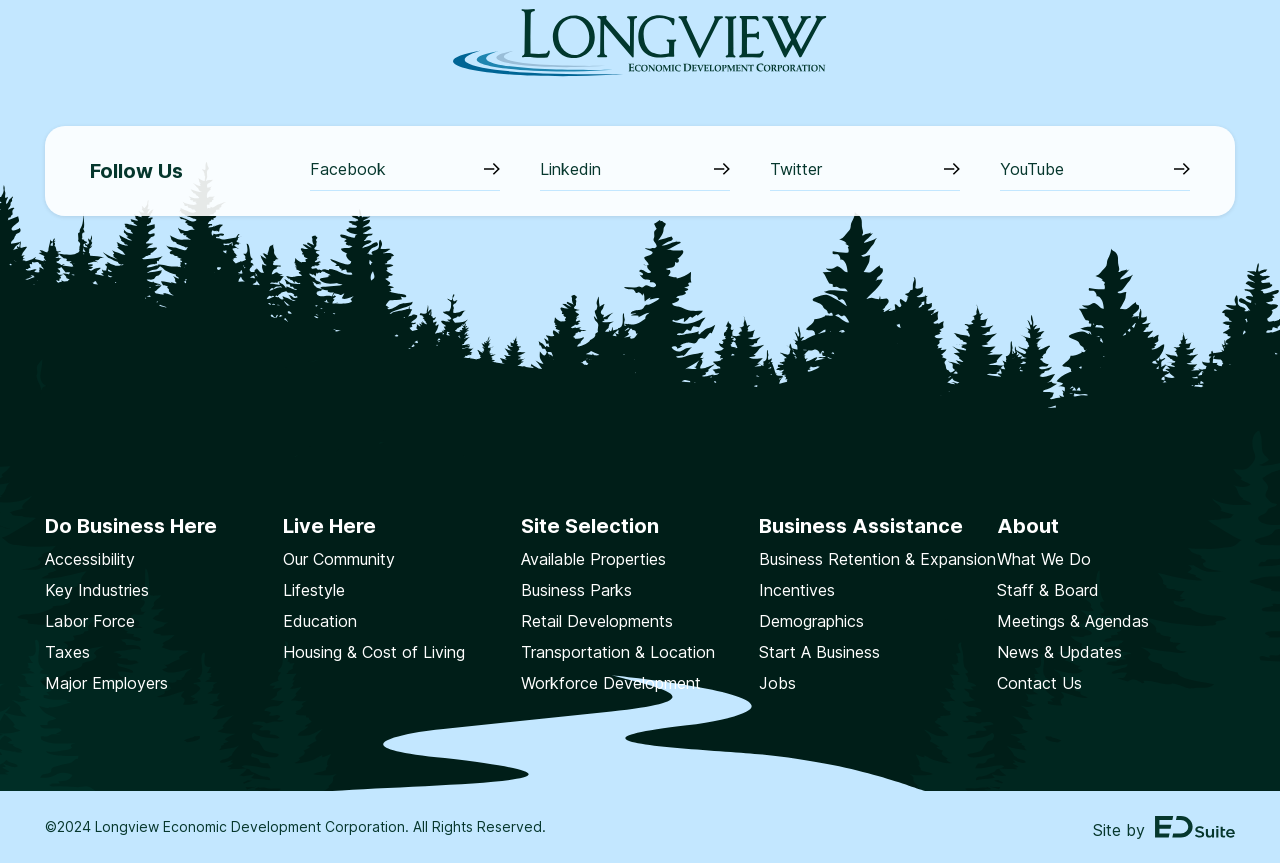Calculate the bounding box coordinates for the UI element based on the following description: "Business Parks". Ensure the coordinates are four float numbers between 0 and 1, i.e., [left, top, right, bottom].

[0.407, 0.672, 0.494, 0.695]